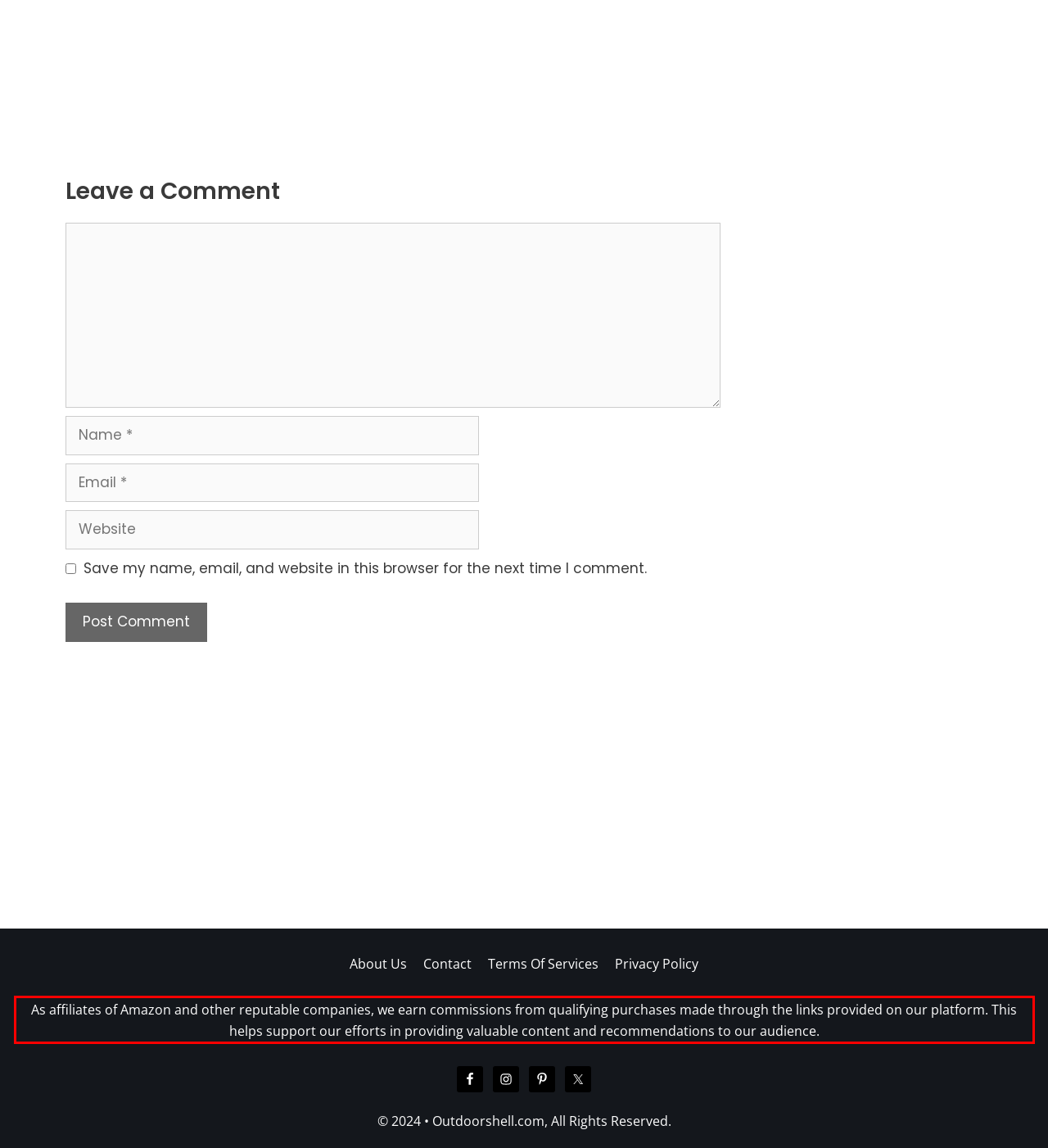Please recognize and transcribe the text located inside the red bounding box in the webpage image.

As affiliates of Amazon and other reputable companies, we earn commissions from qualifying purchases made through the links provided on our platform. This helps support our efforts in providing valuable content and recommendations to our audience.